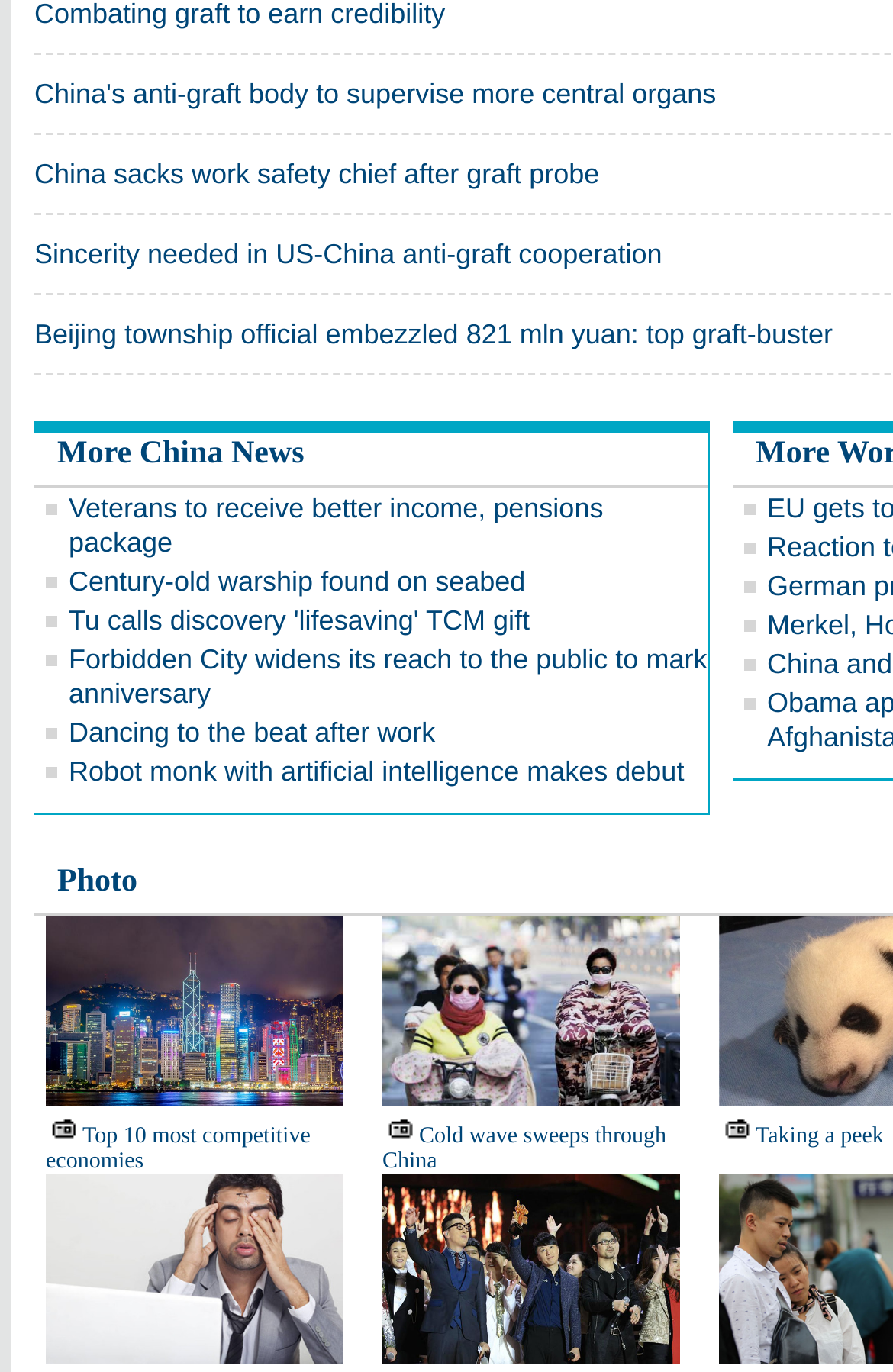Can you look at the image and give a comprehensive answer to the question:
How many news links are on the webpage?

I counted the number of link elements on the webpage, excluding the 'More China News' link and the 'Photo' link, and found 15 news links.